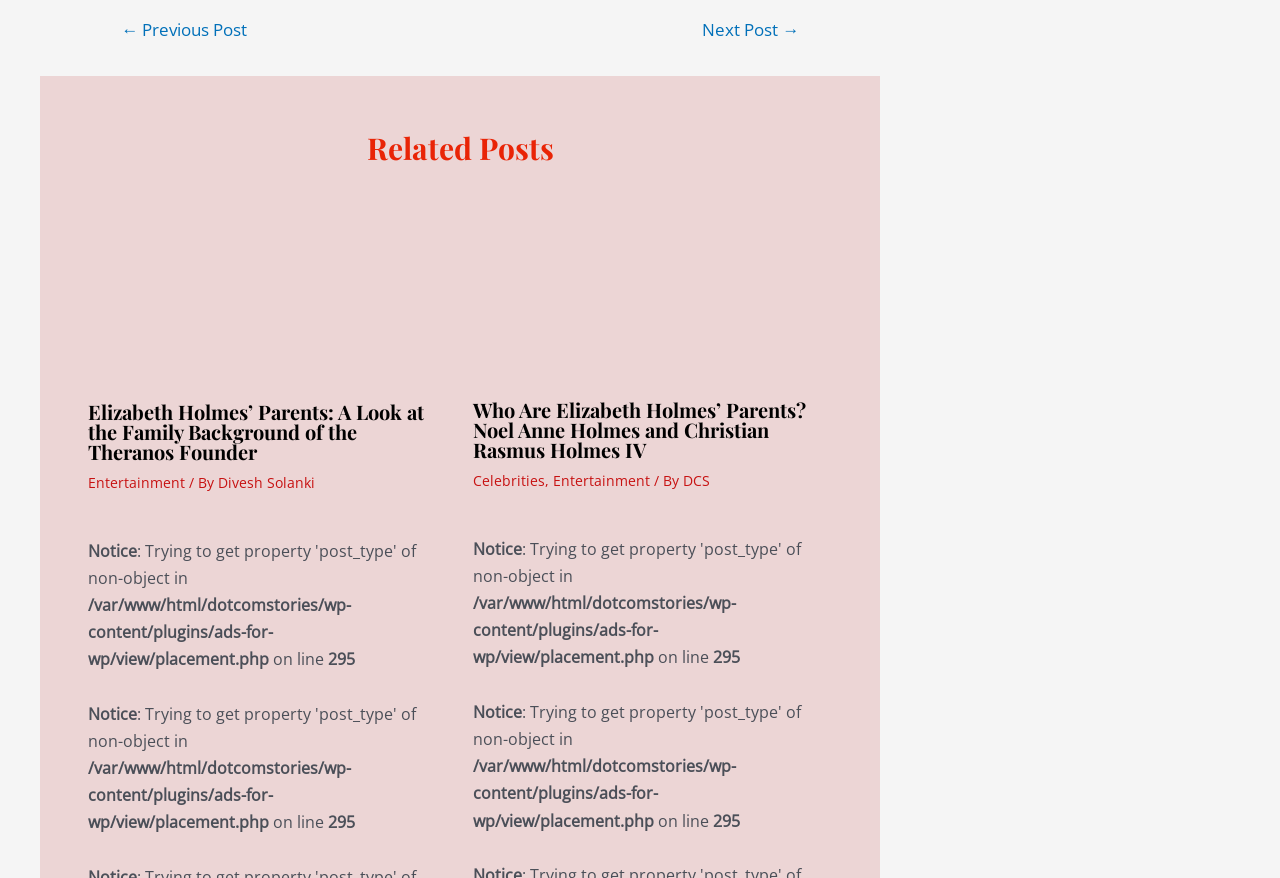Determine the bounding box coordinates of the clickable element to achieve the following action: 'Click on the 'Who Are Elizabeth Holmes’ Parents?' link'. Provide the coordinates as four float values between 0 and 1, formatted as [left, top, right, bottom].

[0.369, 0.451, 0.629, 0.527]